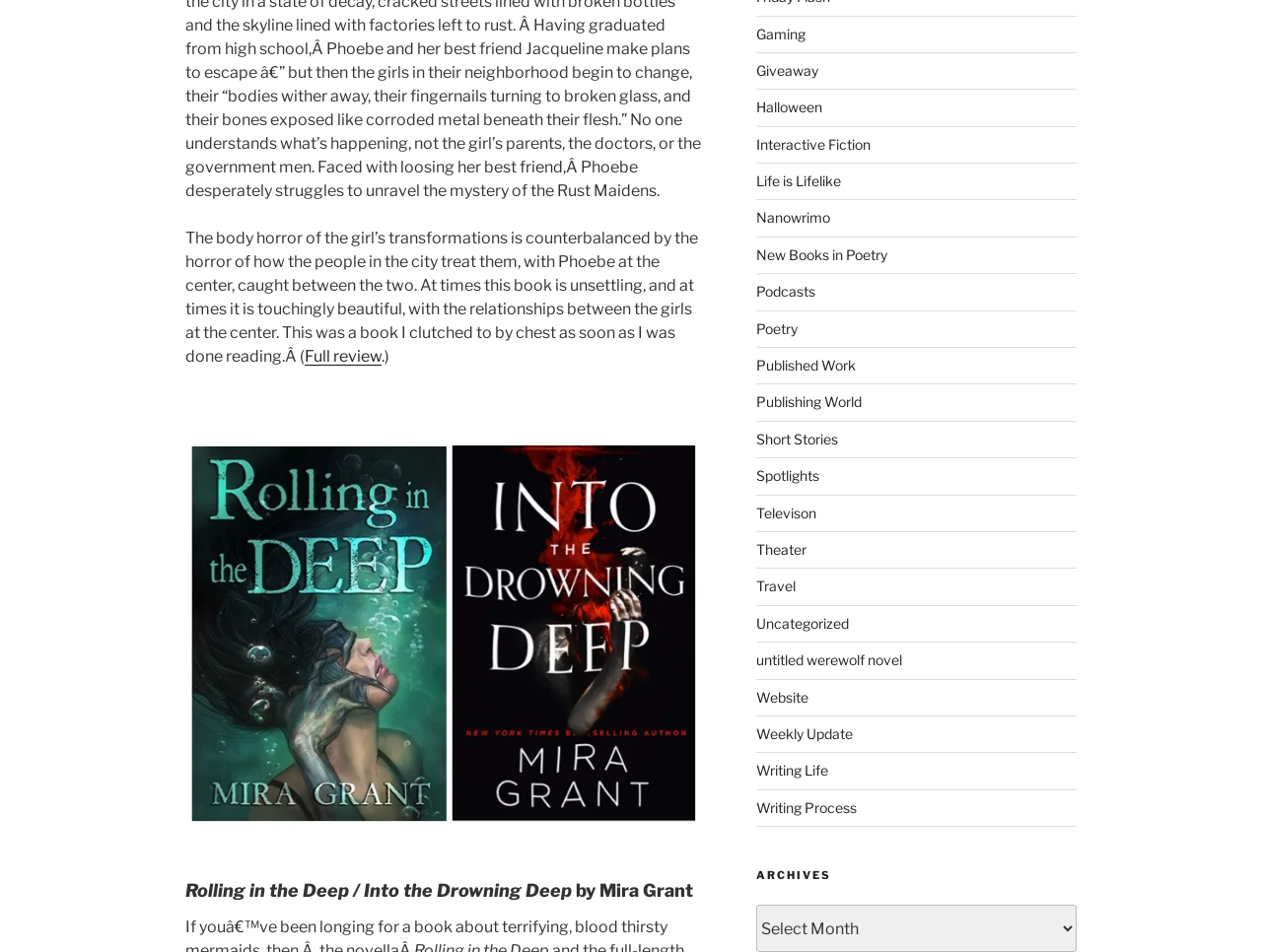Please mark the clickable region by giving the bounding box coordinates needed to complete this instruction: "Read full review".

[0.241, 0.364, 0.302, 0.384]